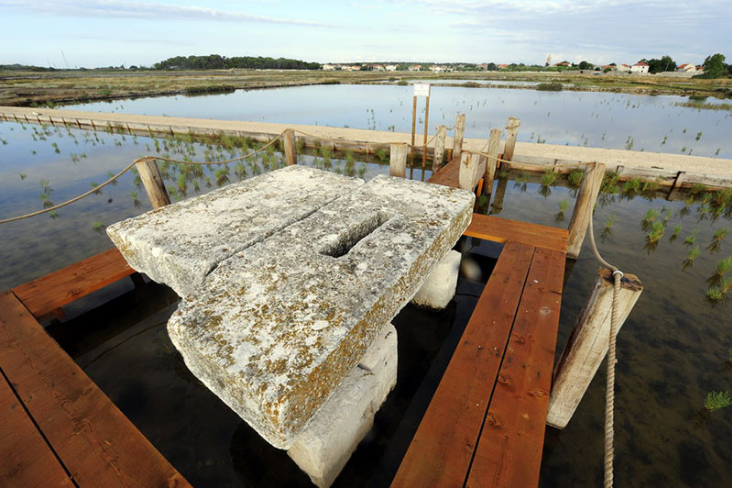Generate an elaborate description of what you see in the image.

The image captures a serene landscape featuring an ancient stone table or platform situated at the Nin Saltworks, a site rich in cultural and historical significance. The table, weathered yet sturdy, stands on a wooden platform, surrounded by calm waters reflecting the sky. The background showcases lush greenery and remnants of salt pans, emphasizing the region's long-standing tradition of salt harvesting. This site has been integral to the local ecosystem and history, with roots dating back to ancient Roman times when salt was as valuable as gold. The tranquil beauty of the landscape highlights the unique biodiversity of the area, nestled between several Croatian national parks and showcasing a commitment to preserving its natural heritage.